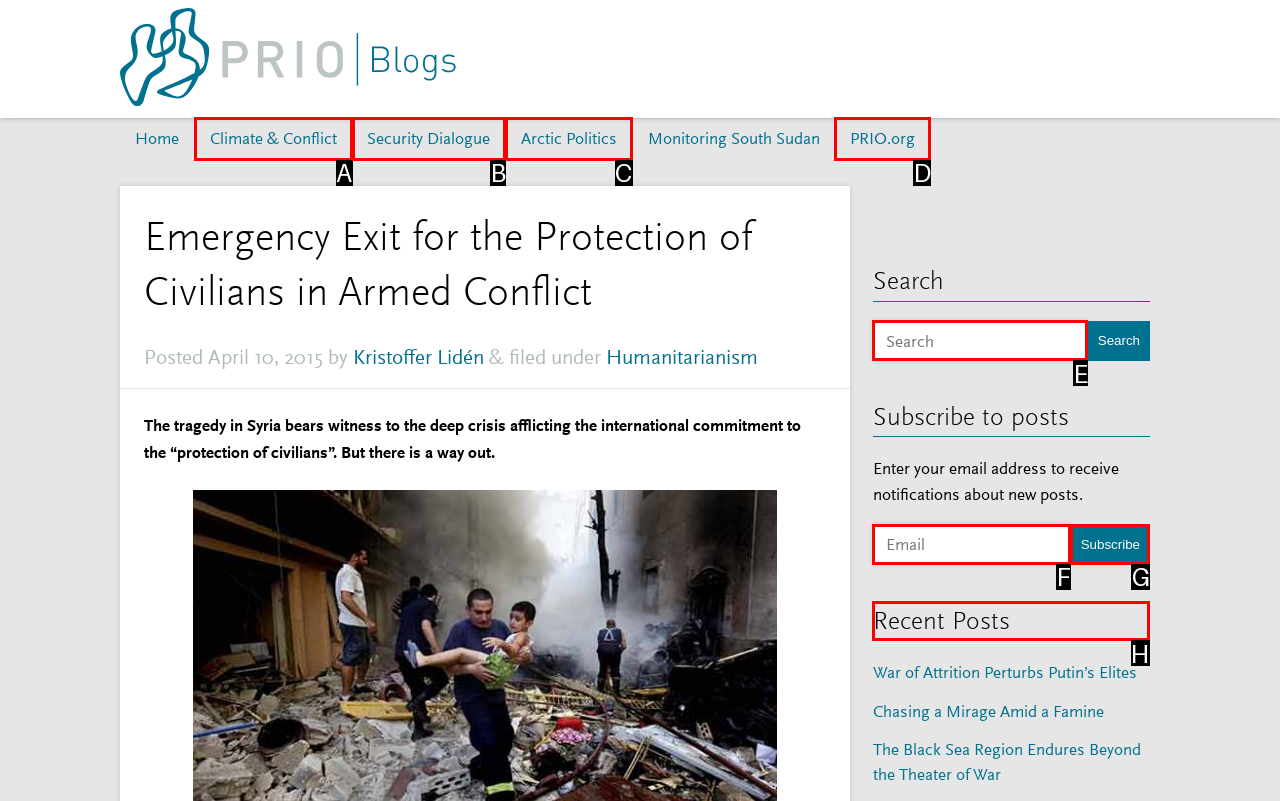Indicate which lettered UI element to click to fulfill the following task: View recent posts
Provide the letter of the correct option.

H